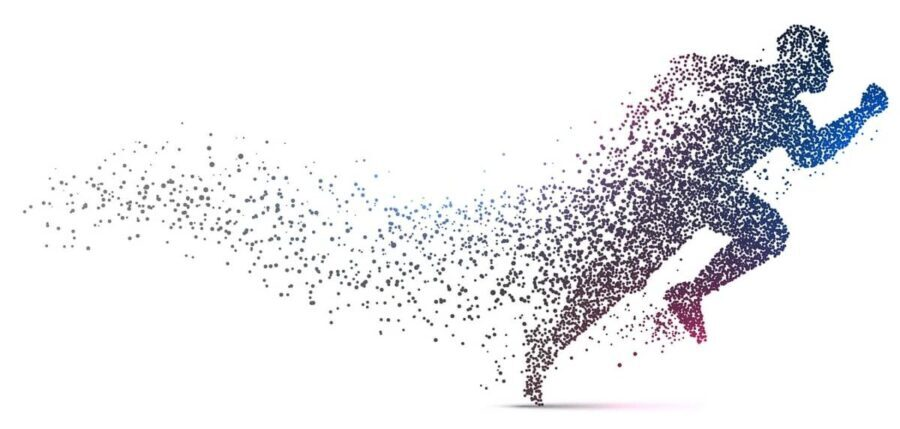What do the dots dispersing behind the runner convey?
Answer the question in as much detail as possible.

The creative use of dots dispersing behind the runner conveys a sense of energy and the essence of pushing limits in physical performance, reinforcing the idea that nutrients like choline may play a significant role in enhancing athletic abilities.